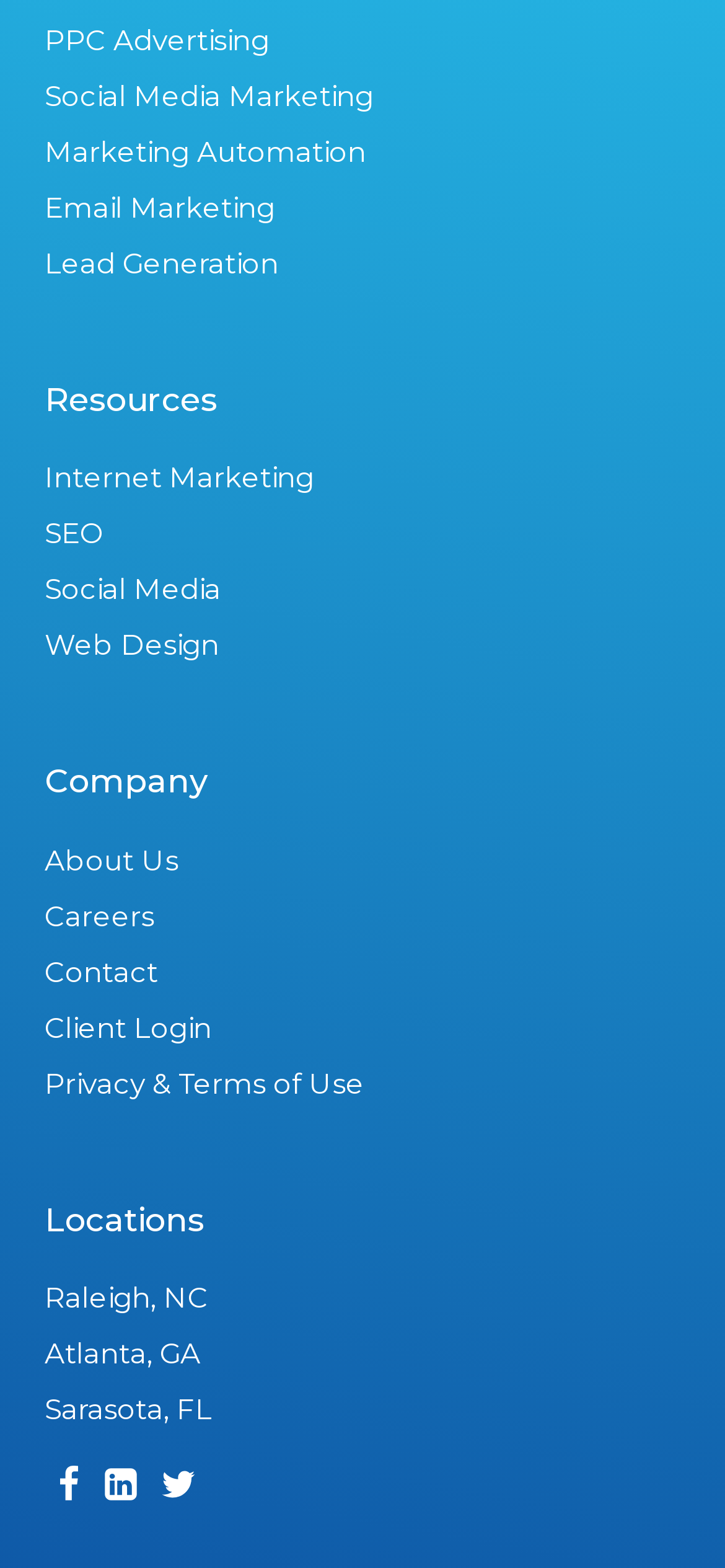Please answer the following query using a single word or phrase: 
How many locations are listed on the webpage?

3